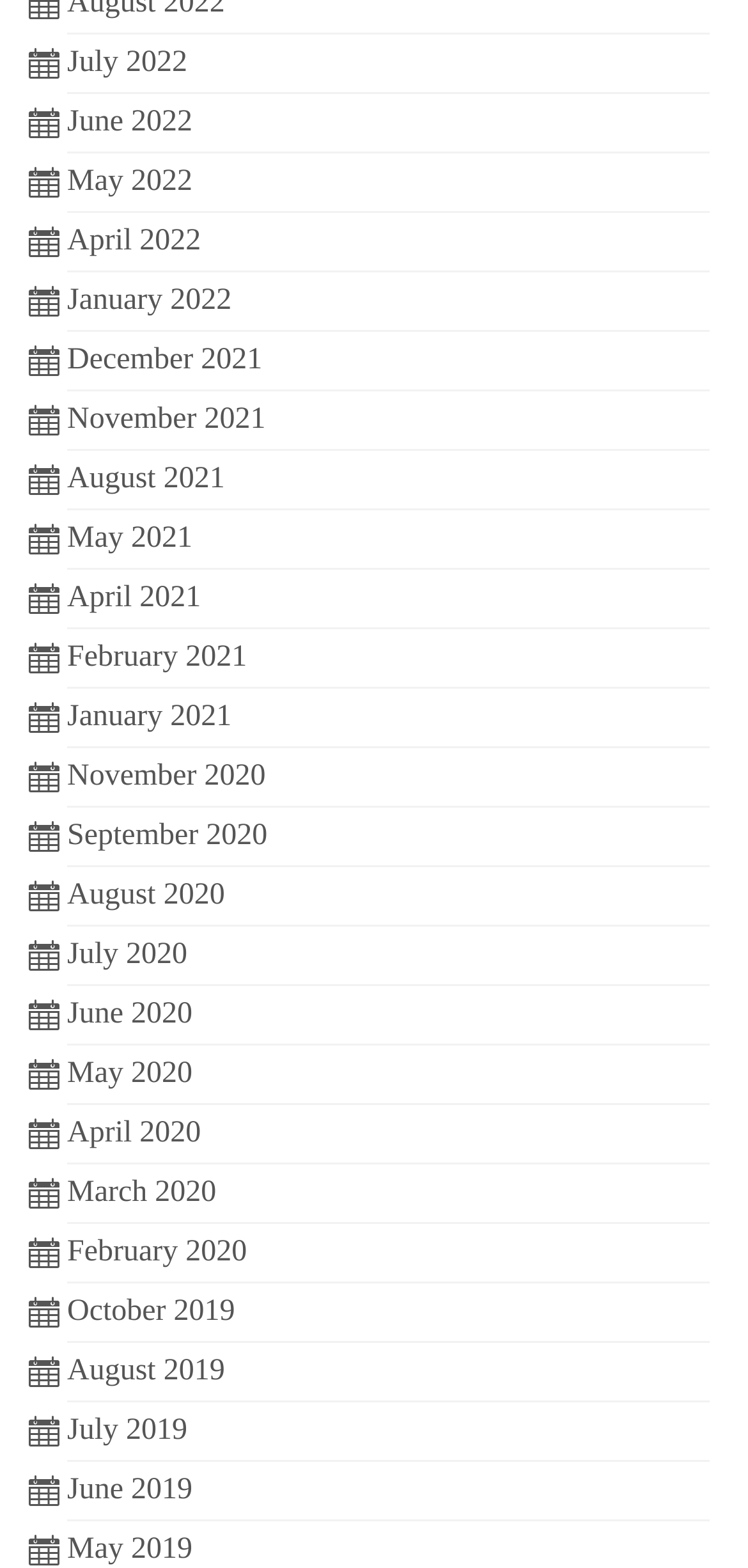Provide your answer in one word or a succinct phrase for the question: 
What is the most recent month listed?

July 2022